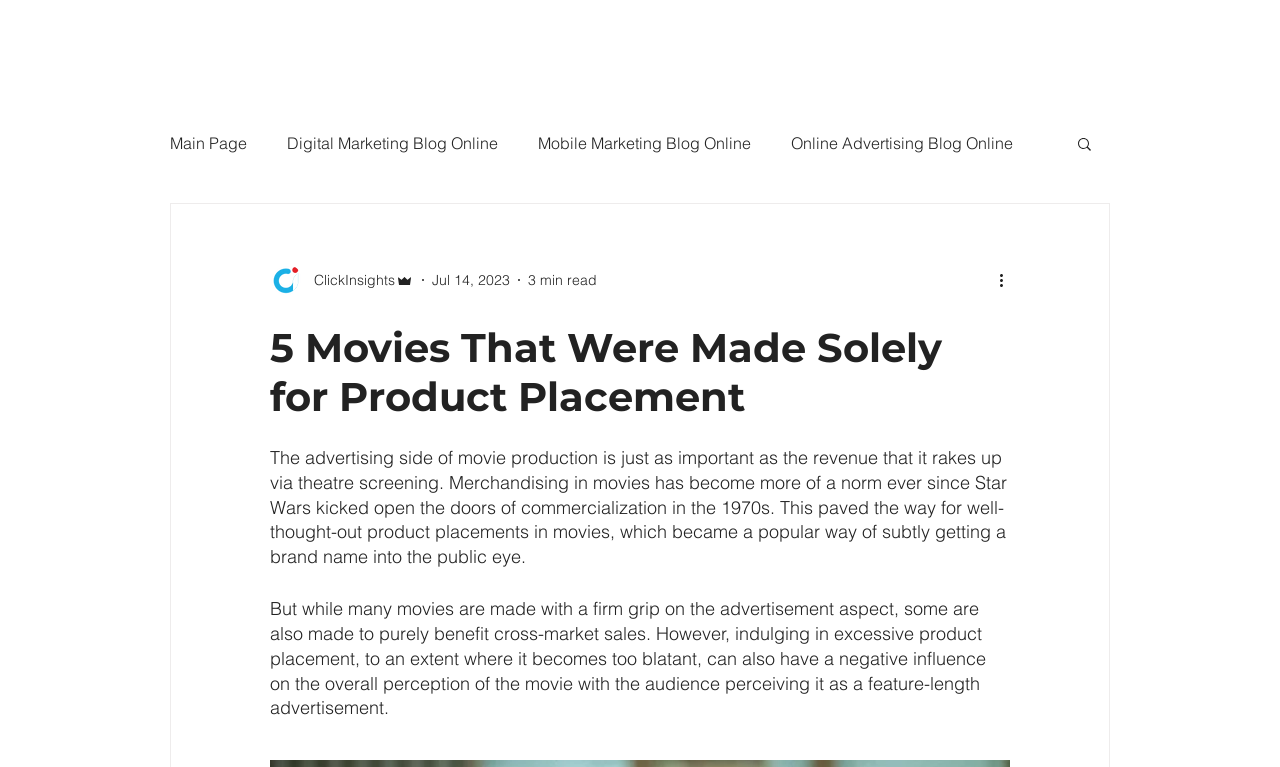Provide the bounding box coordinates of the HTML element described by the text: "Online Blog for Customer Experience".

[0.309, 0.695, 0.517, 0.721]